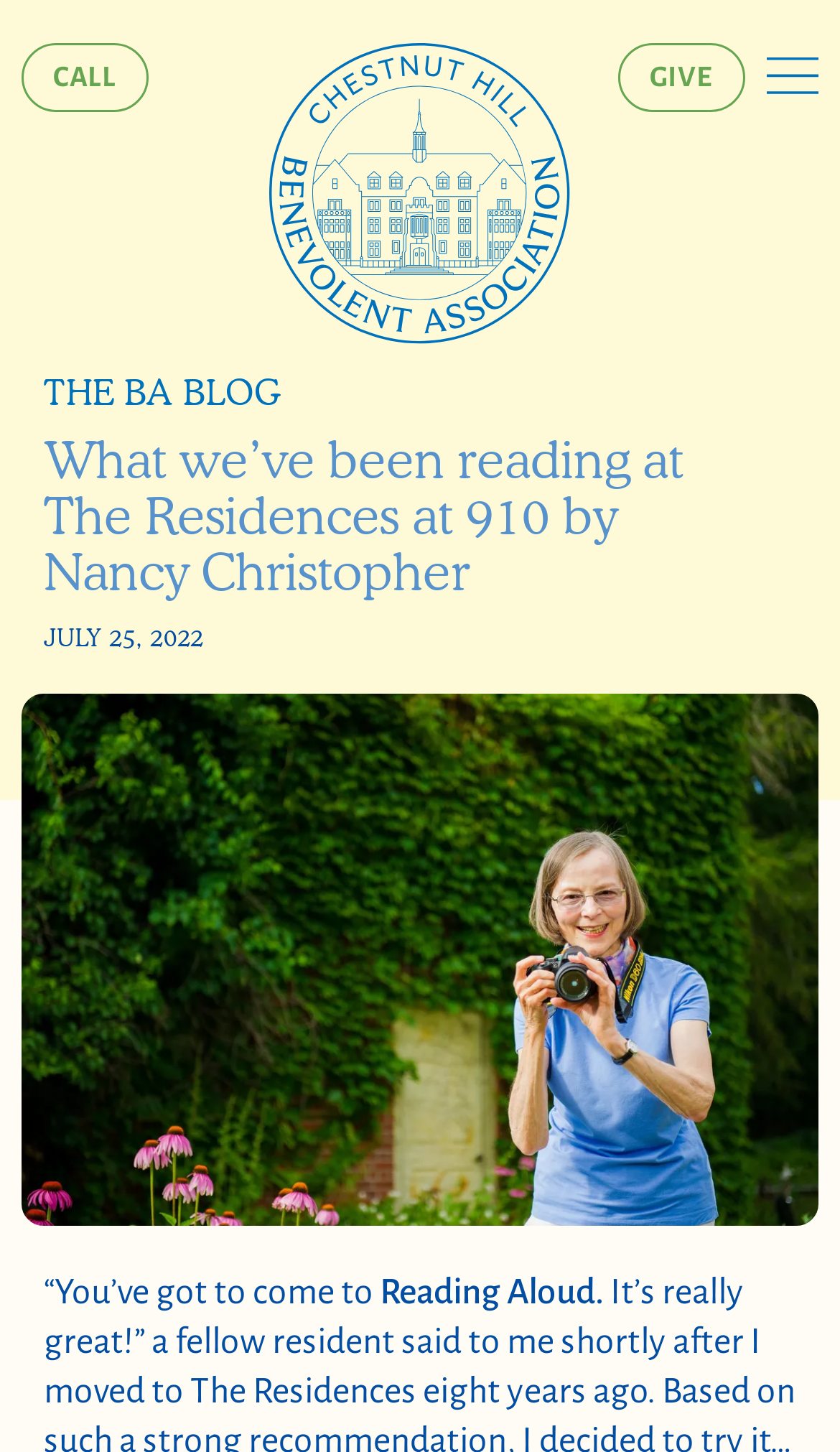From the element description Give, predict the bounding box coordinates of the UI element. The coordinates must be specified in the format (top-left x, top-left y, bottom-right x, bottom-right y) and should be within the 0 to 1 range.

[0.736, 0.03, 0.886, 0.078]